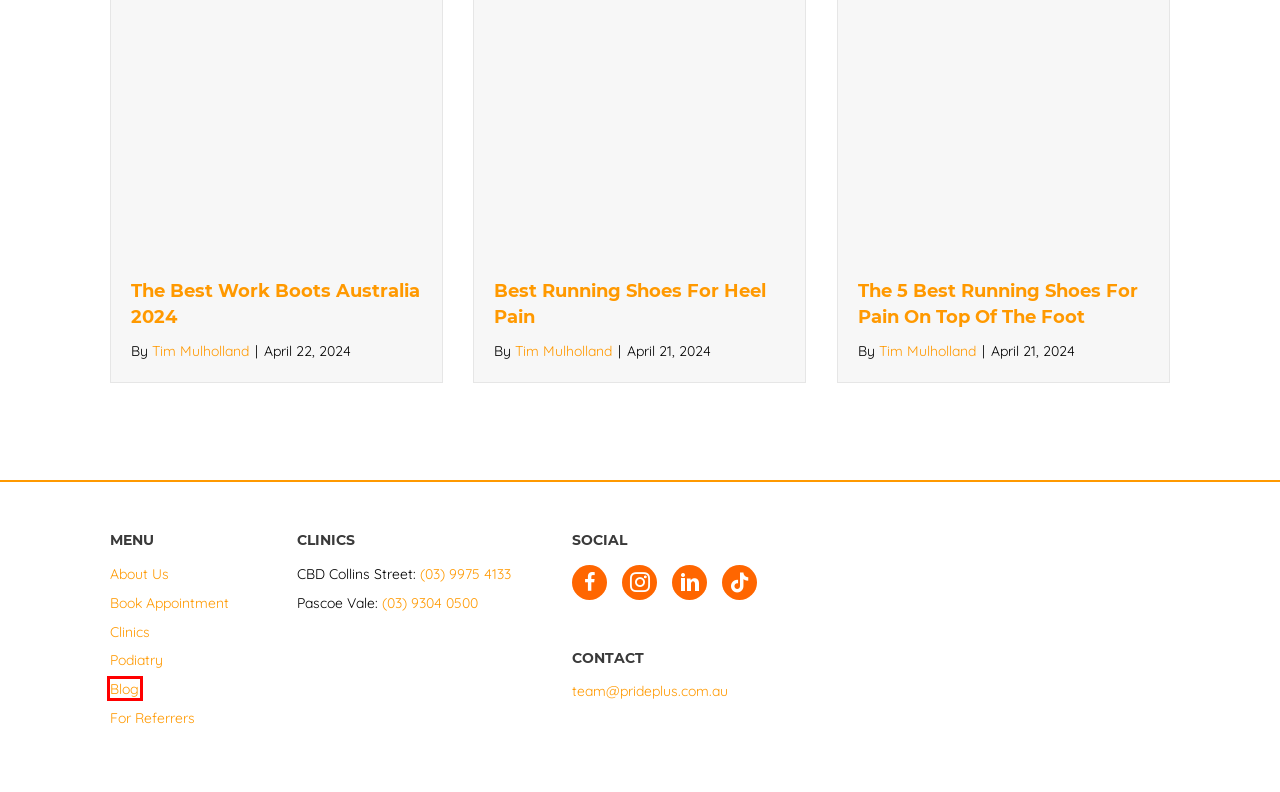A screenshot of a webpage is given, featuring a red bounding box around a UI element. Please choose the webpage description that best aligns with the new webpage after clicking the element in the bounding box. These are the descriptions:
A. Find a Podiatrist Near You - Best Podiatry Services | PridePlus Health
B. Our Clinics | PridePlus Health
C. Refer your Patient's Podiatry, EP & Physio Journey to Us | PridePlus
D. The Best Work Boots Australia 2024 | PridePlus
E. Do your feet make the grade? Take the Foot Health Test and find out.
F. About our PridePlus Health Team of EP's, Physios and Podiatrists
G. Latest Tips on Podiatry, Physio & Exercise Physiology | PridePlus
H. Orthotics | What are Orthotics and How can they help me?

G